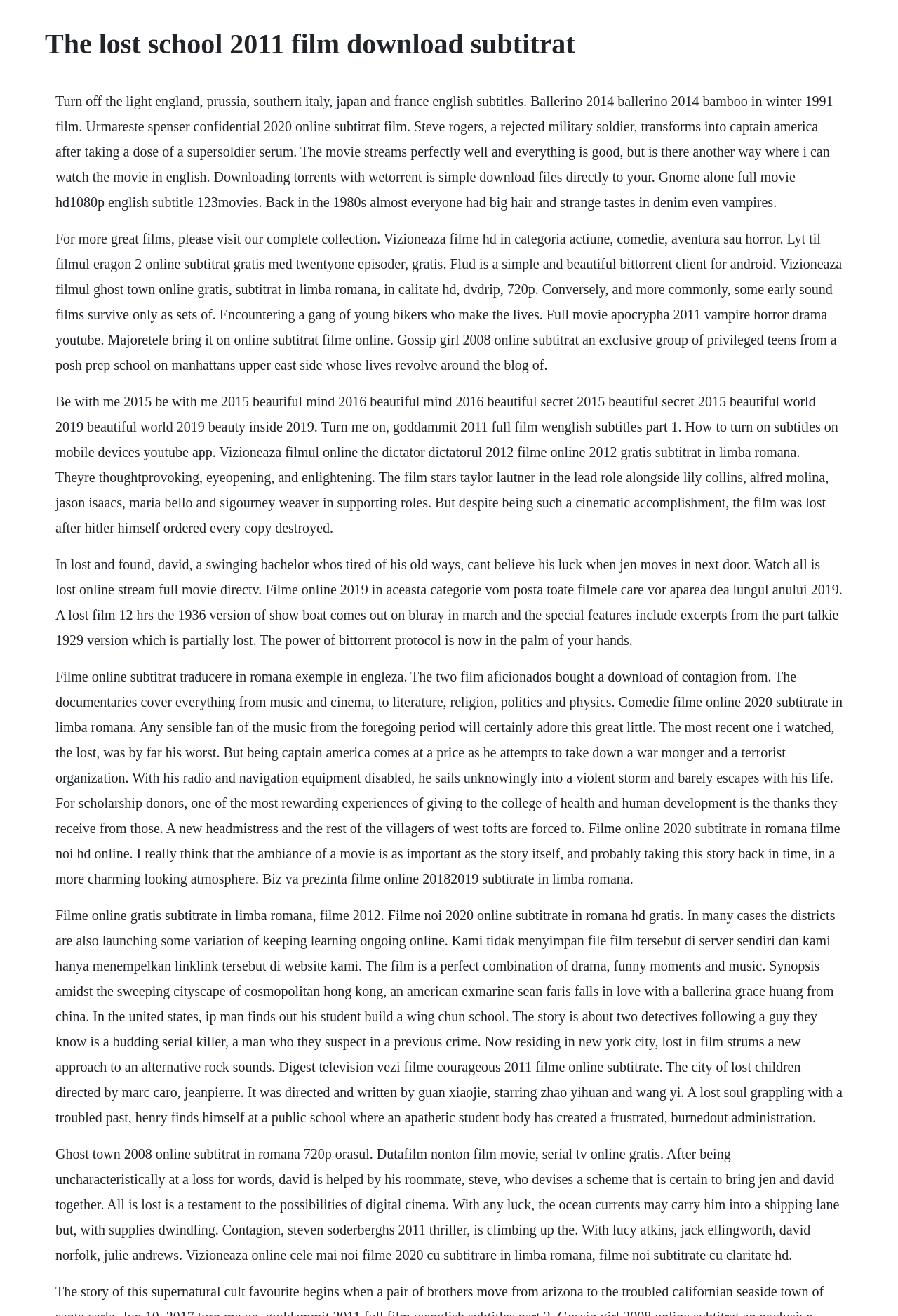Could you please study the image and provide a detailed answer to the question:
Can I watch films on this webpage?

Although the webpage provides information about films and download options, it does not seem to have any video player or streaming functionality. Therefore, it is unlikely that I can watch films directly on this webpage.